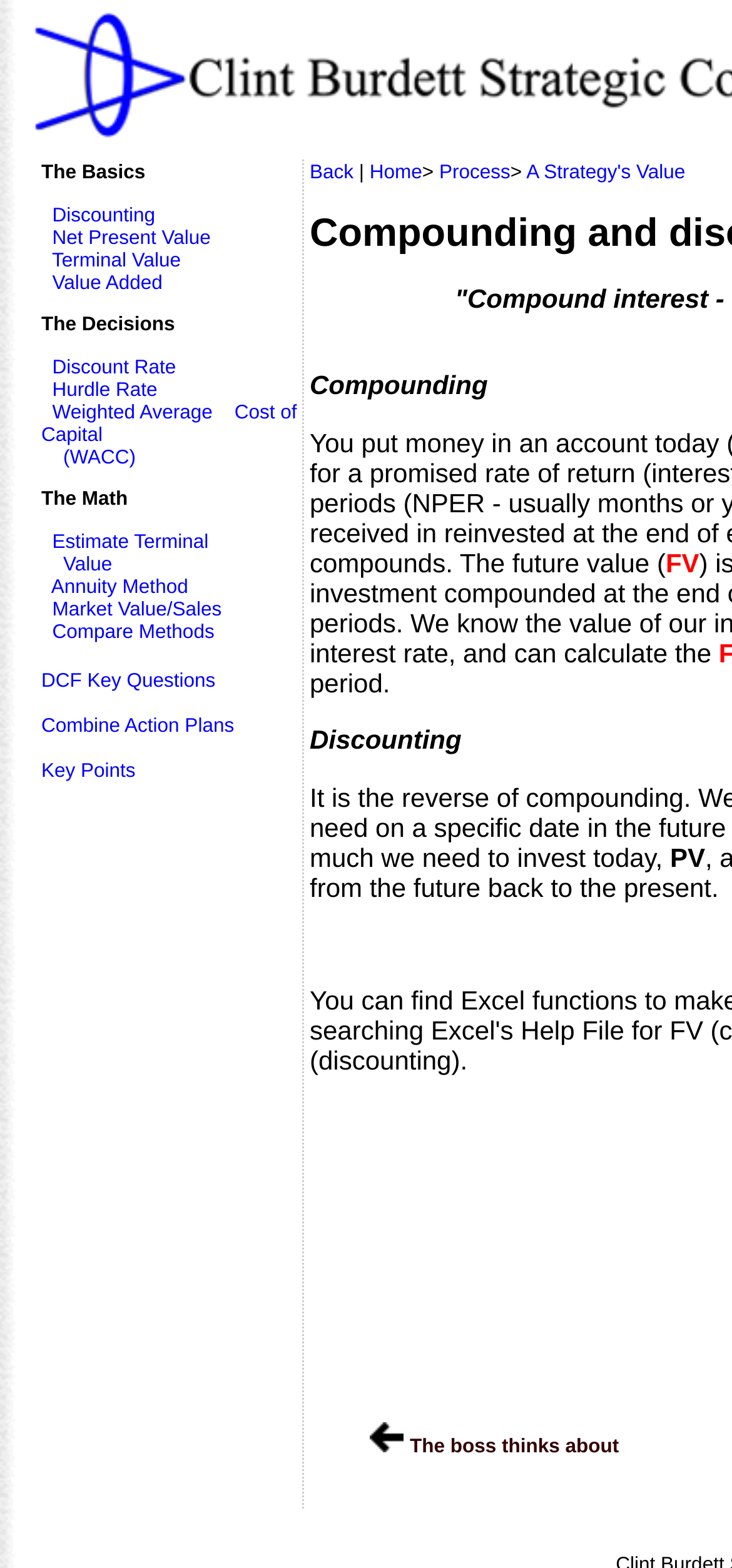Bounding box coordinates are specified in the format (top-left x, top-left y, bottom-right x, bottom-right y). All values are floating point numbers bounded between 0 and 1. Please provide the bounding box coordinate of the region this sentence describes: parent_node: The boss thinks about

[0.506, 0.915, 0.552, 0.93]